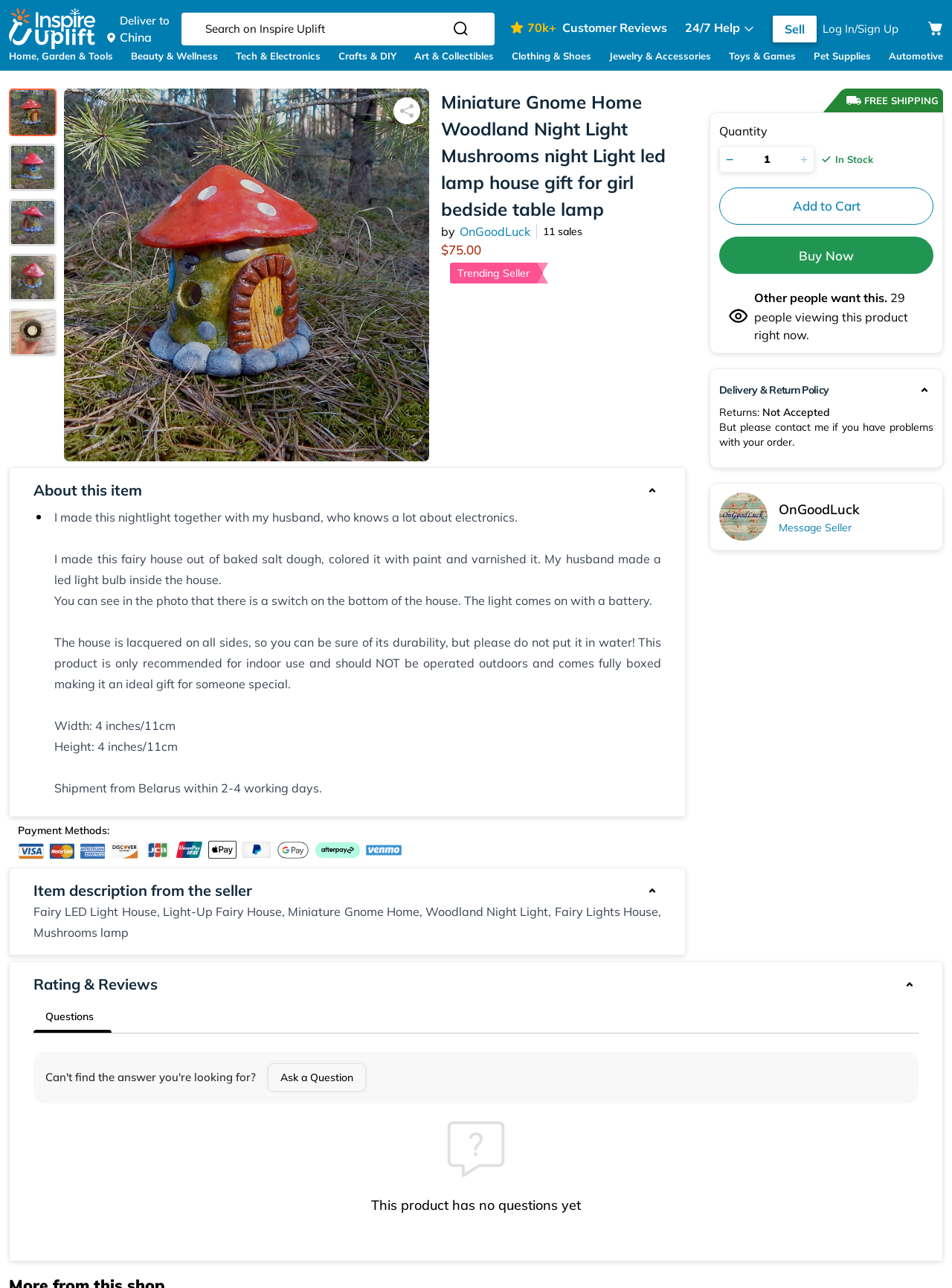Identify the bounding box for the described UI element: "Sell".

[0.812, 0.012, 0.858, 0.033]